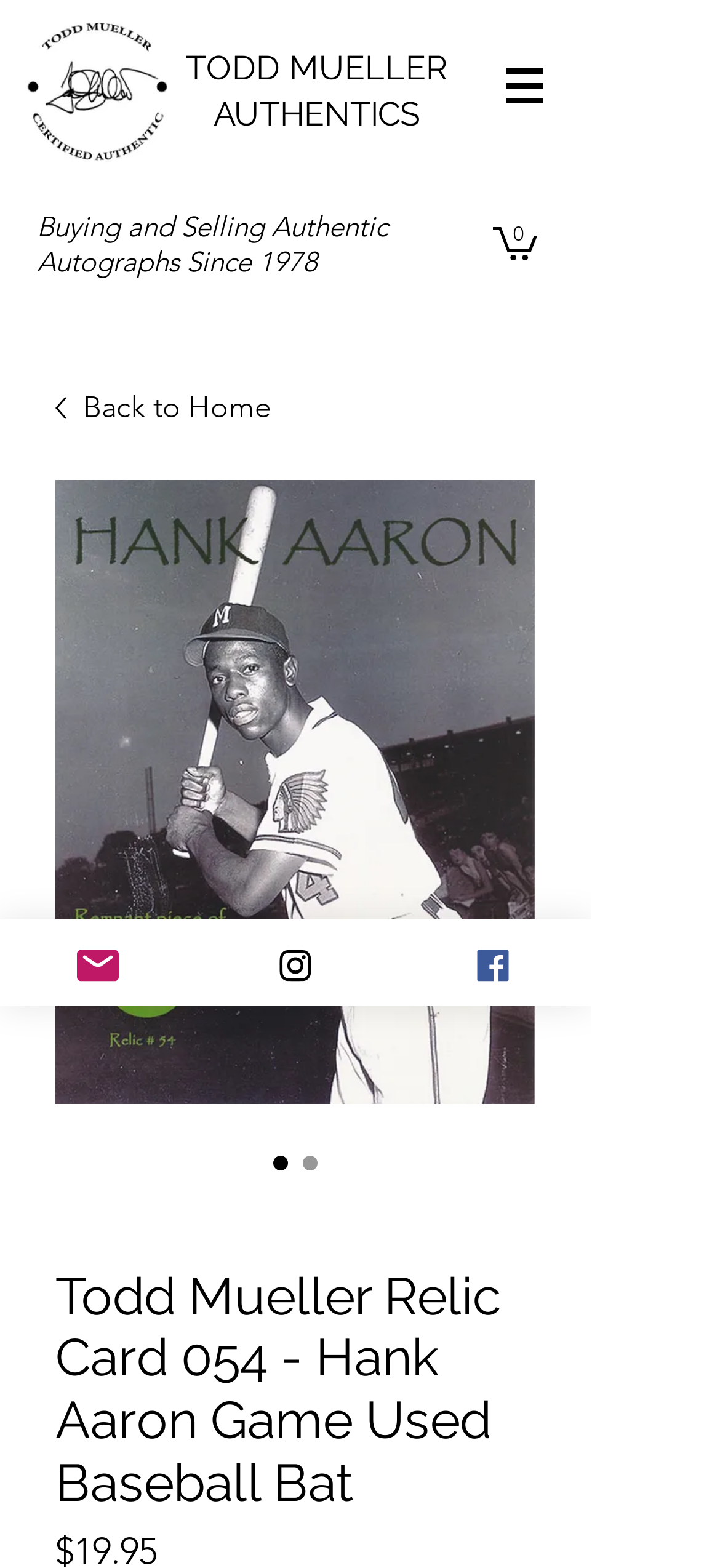Write a detailed summary of the webpage.

The webpage is about Todd Mueller Relic Card 054, featuring a game-used baseball bat of Hank Aaron. At the top left, there is a navigation menu with a button that has a popup menu. Next to it, there is an image of the Todd Mueller Certified Authentic Autographs logo. 

Below the navigation menu, there are two headings: "TODD MUELLER AUTHENTICS" and "Buying and Selling Authentic Autographs Since 1978". 

On the right side of the page, there is a link to the cart with 0 items, accompanied by an SVG image. Below the cart link, there is a link to go back to the home page, accompanied by a small image. 

The main content of the page is an image of the Todd Mueller Relic Card 054, which takes up most of the page. Above the image, there are two radio buttons with the same label as the card. Below the image, there is a heading with the same label as the card. 

At the bottom of the page, there are three links to social media platforms: Email, Instagram, and Facebook, each accompanied by a small image.